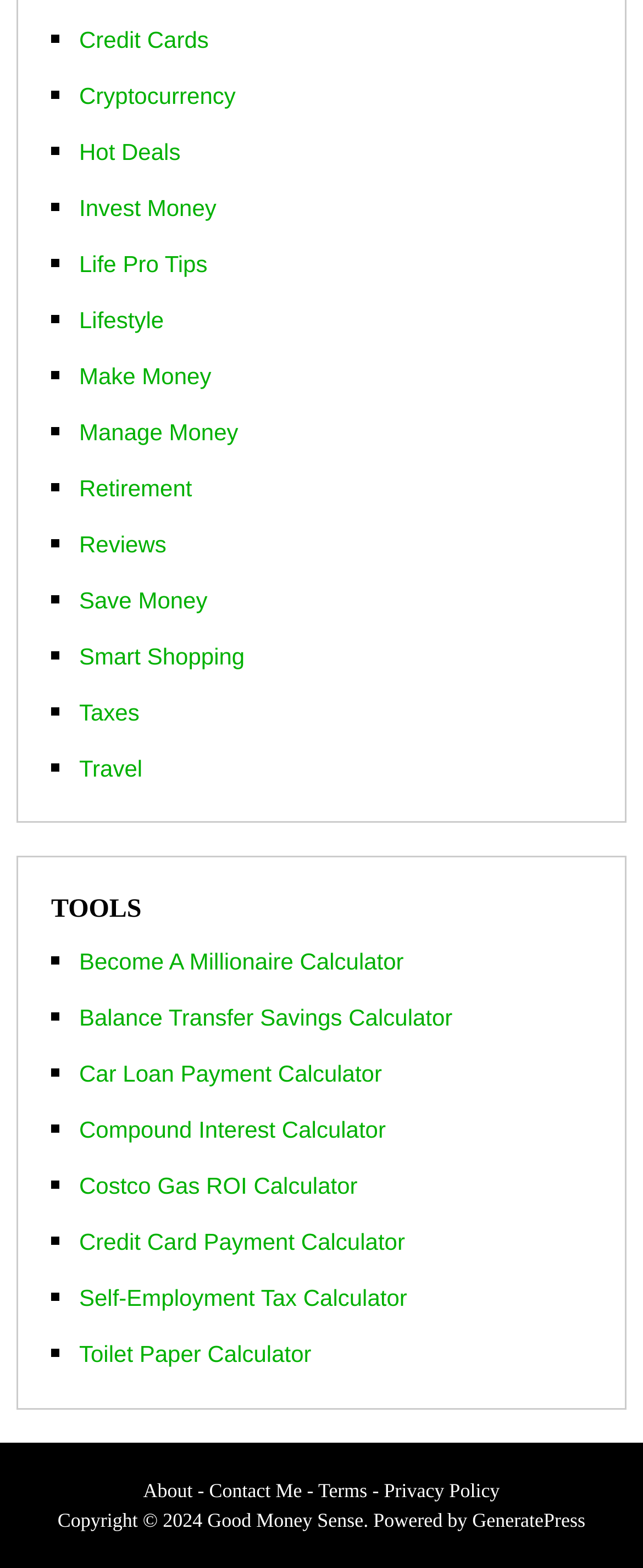Bounding box coordinates are to be given in the format (top-left x, top-left y, bottom-right x, bottom-right y). All values must be floating point numbers between 0 and 1. Provide the bounding box coordinate for the UI element described as: Car Loan Payment Calculator

[0.123, 0.676, 0.594, 0.693]